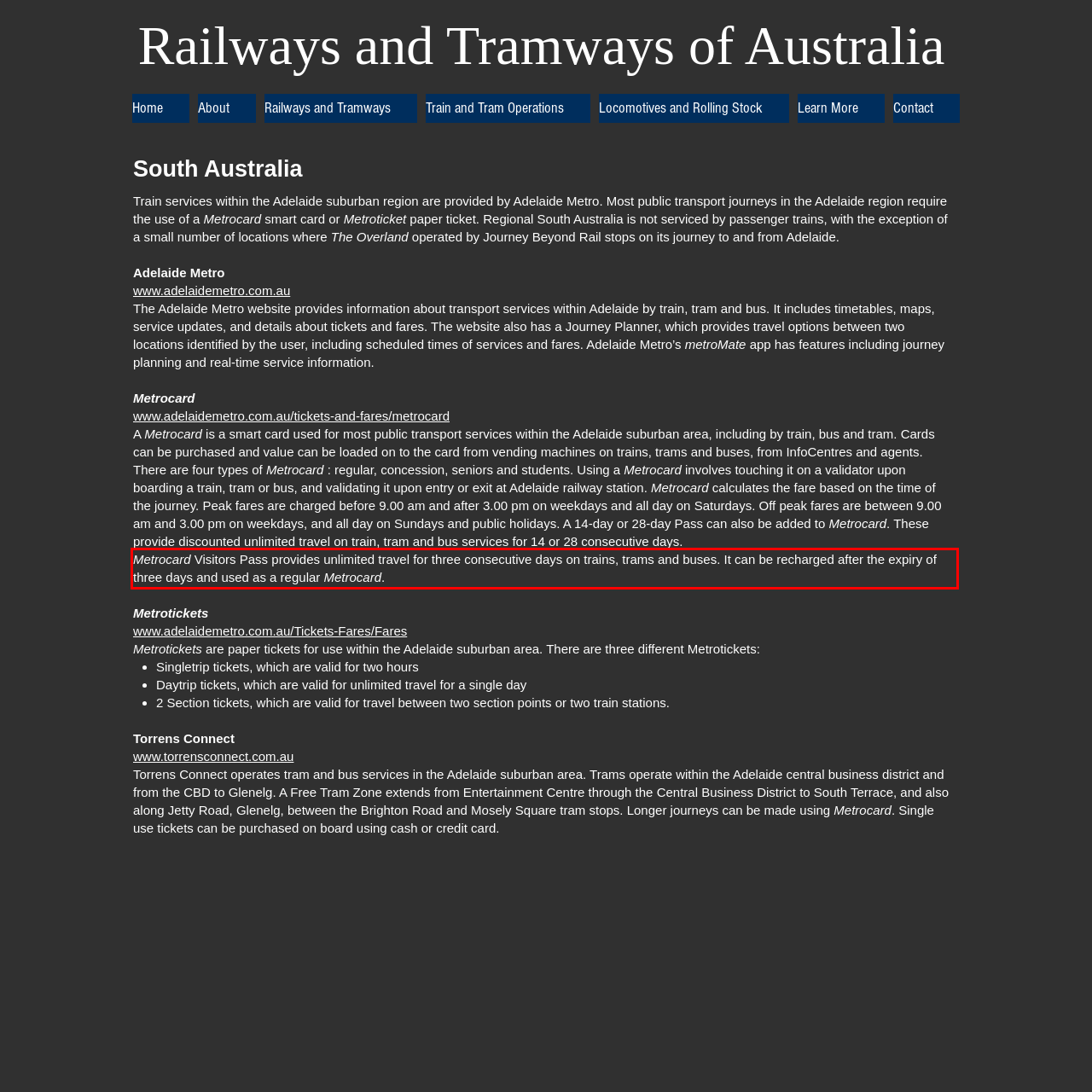Locate the red bounding box in the provided webpage screenshot and use OCR to determine the text content inside it.

Metrocard Visitors Pass provides unlimited travel for three consecutive days on trains, trams and buses. It can be recharged after the expiry of three days and used as a regular Metrocard.